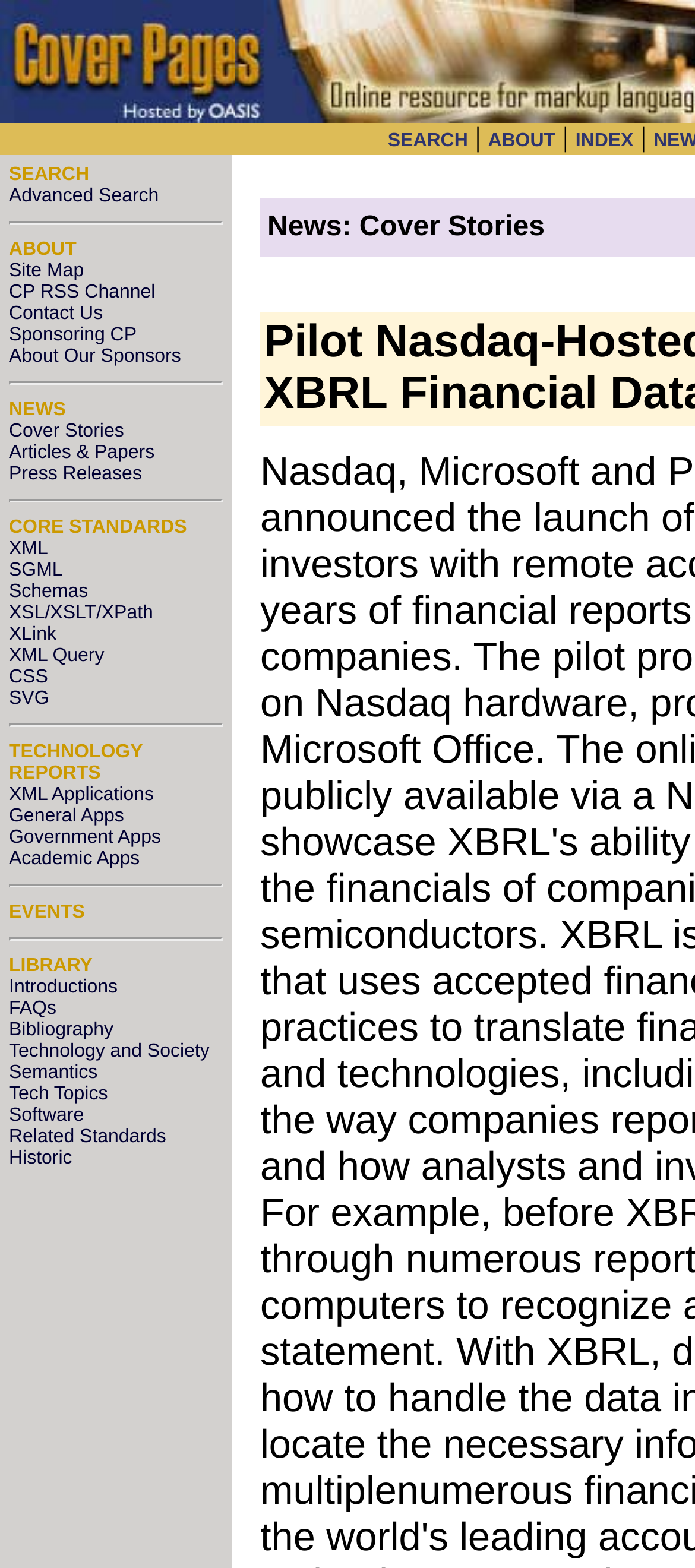What is the last link in the 'CORE STANDARDS' section?
Kindly offer a comprehensive and detailed response to the question.

I looked at the links in the 'CORE STANDARDS' section and found that the last link is 'CSS', which is located at the bottom of the section.